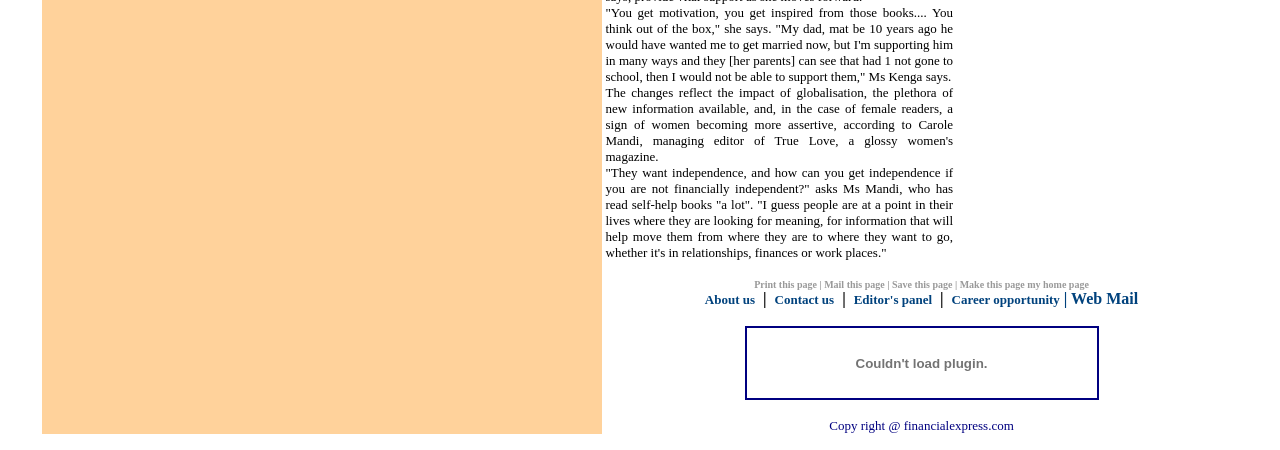Locate the bounding box coordinates of the clickable area to execute the instruction: "Make this page my home page". Provide the coordinates as four float numbers between 0 and 1, represented as [left, top, right, bottom].

[0.75, 0.62, 0.851, 0.644]